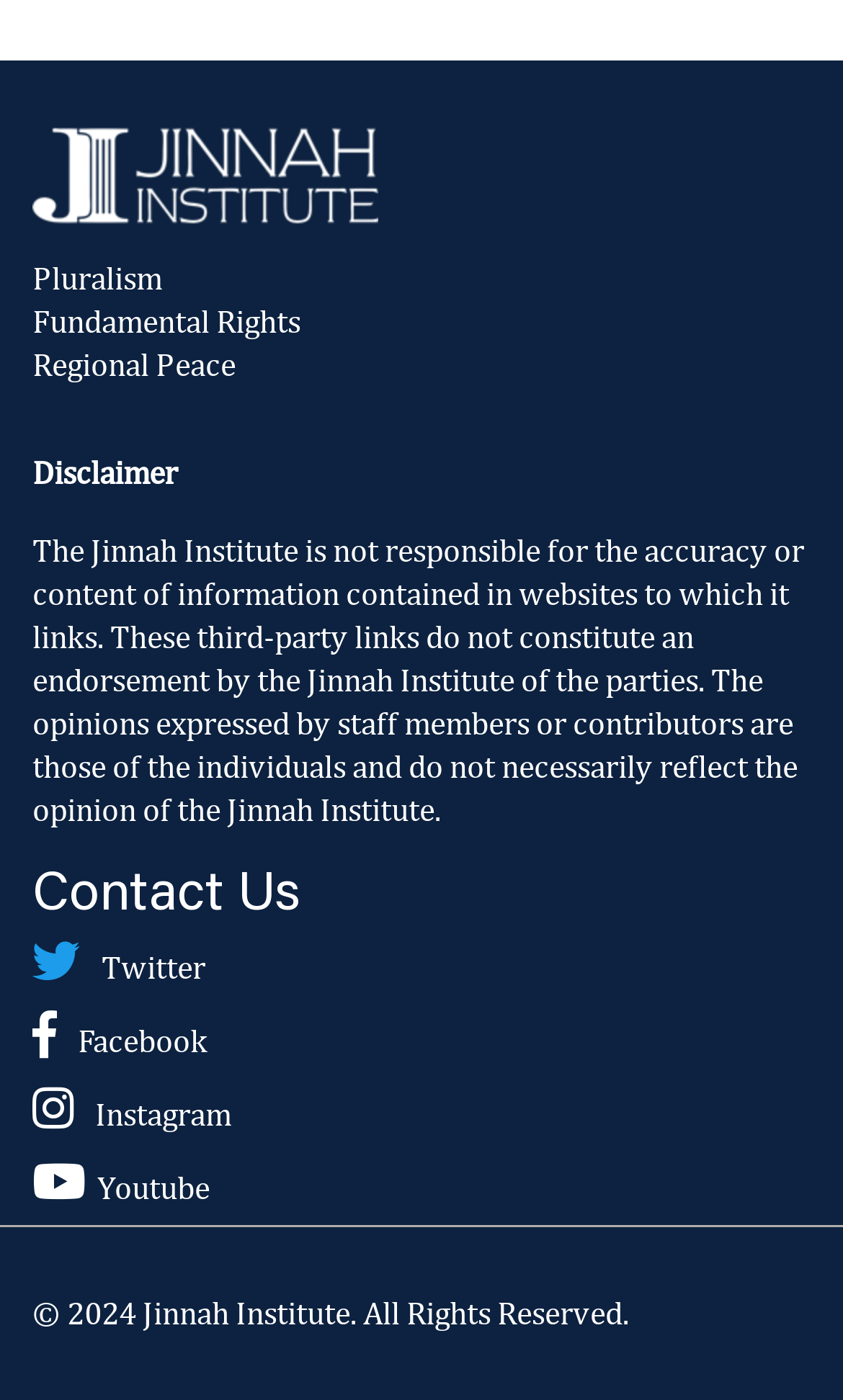Please determine the bounding box of the UI element that matches this description: Twitter. The coordinates should be given as (top-left x, top-left y, bottom-right x, bottom-right y), with all values between 0 and 1.

[0.038, 0.678, 0.244, 0.704]